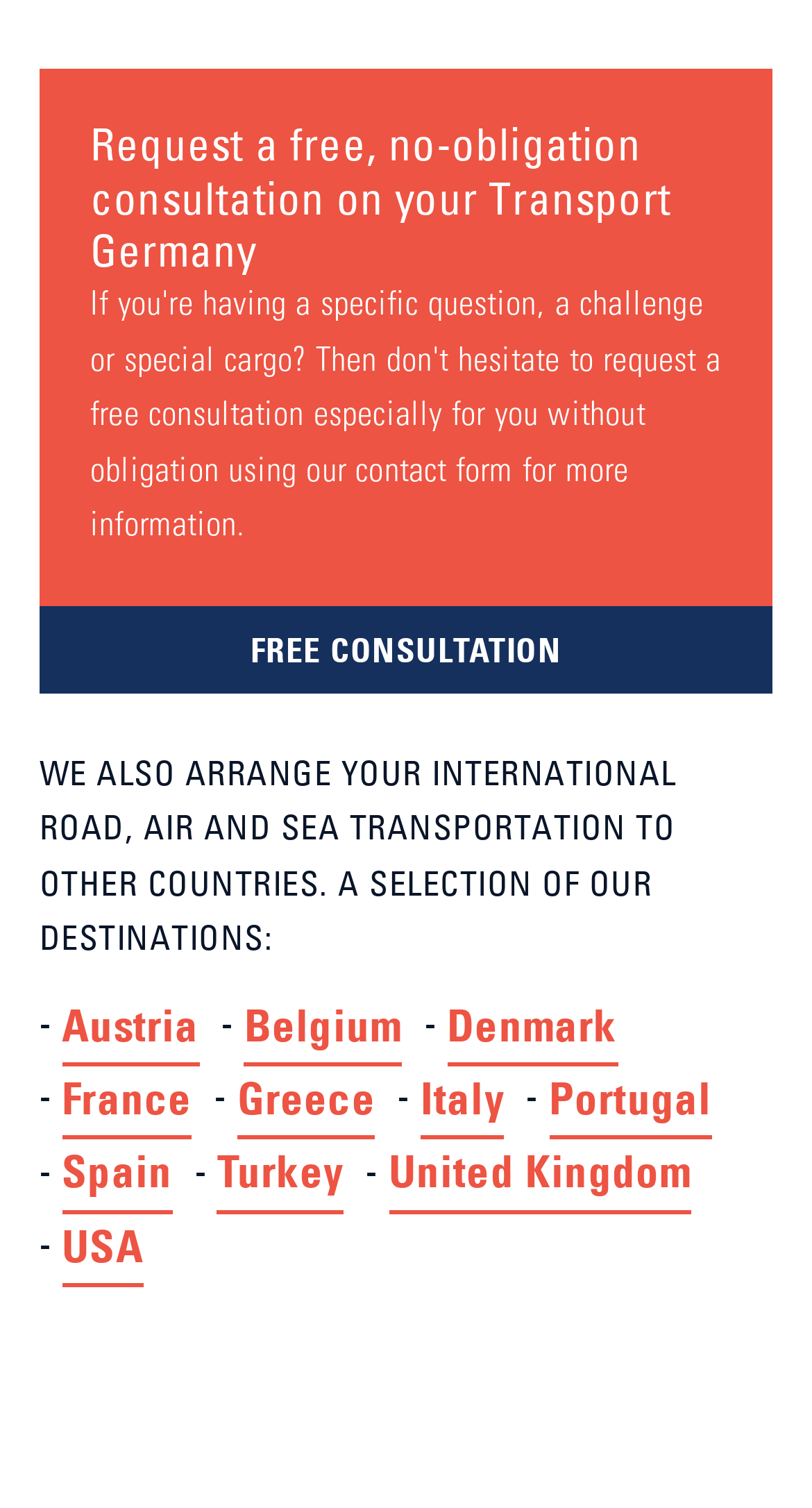Please find the bounding box coordinates of the element that you should click to achieve the following instruction: "Learn more about transport to the United Kingdom". The coordinates should be presented as four float numbers between 0 and 1: [left, top, right, bottom].

[0.478, 0.753, 0.852, 0.802]